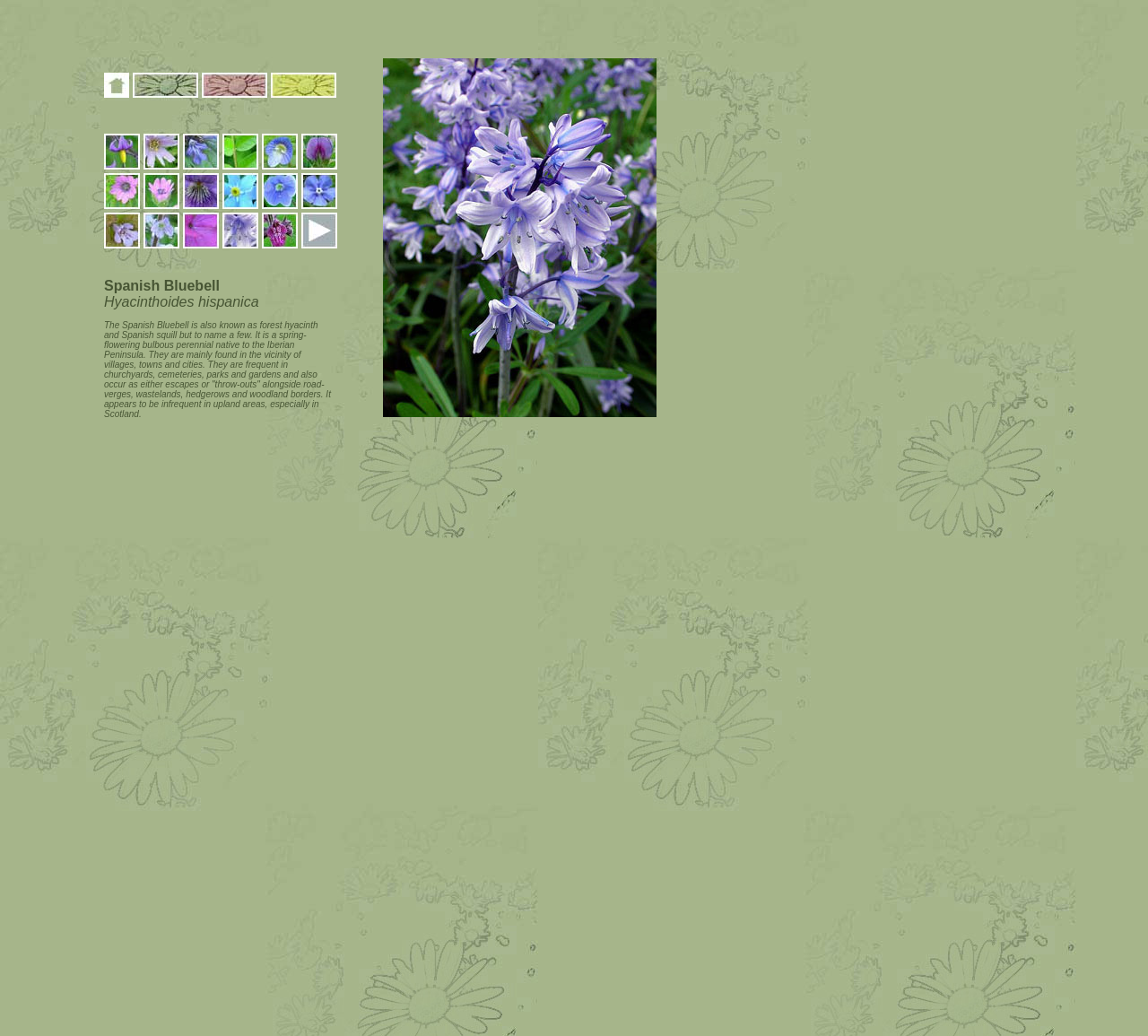How many images are on this webpage?
Look at the image and answer the question with a single word or phrase.

30